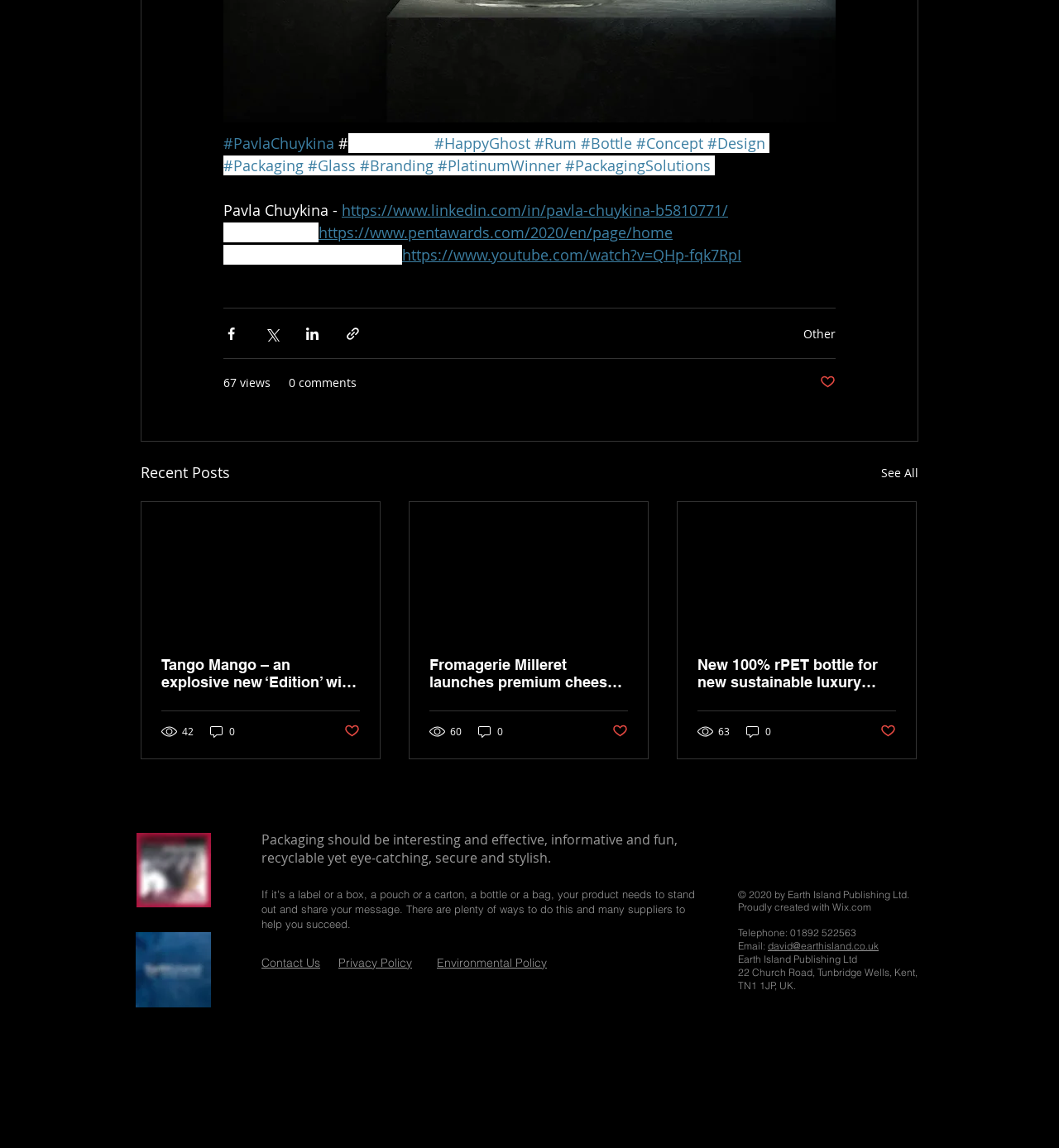What is the name of the award mentioned on this webpage?
Kindly answer the question with as much detail as you can.

I found the answer by looking at the links and text on the webpage. There is a link with the text 'Pentawards -' and another link with the text 'Pentawards.com', which suggests that Pentawards is an award or organization related to design or packaging.